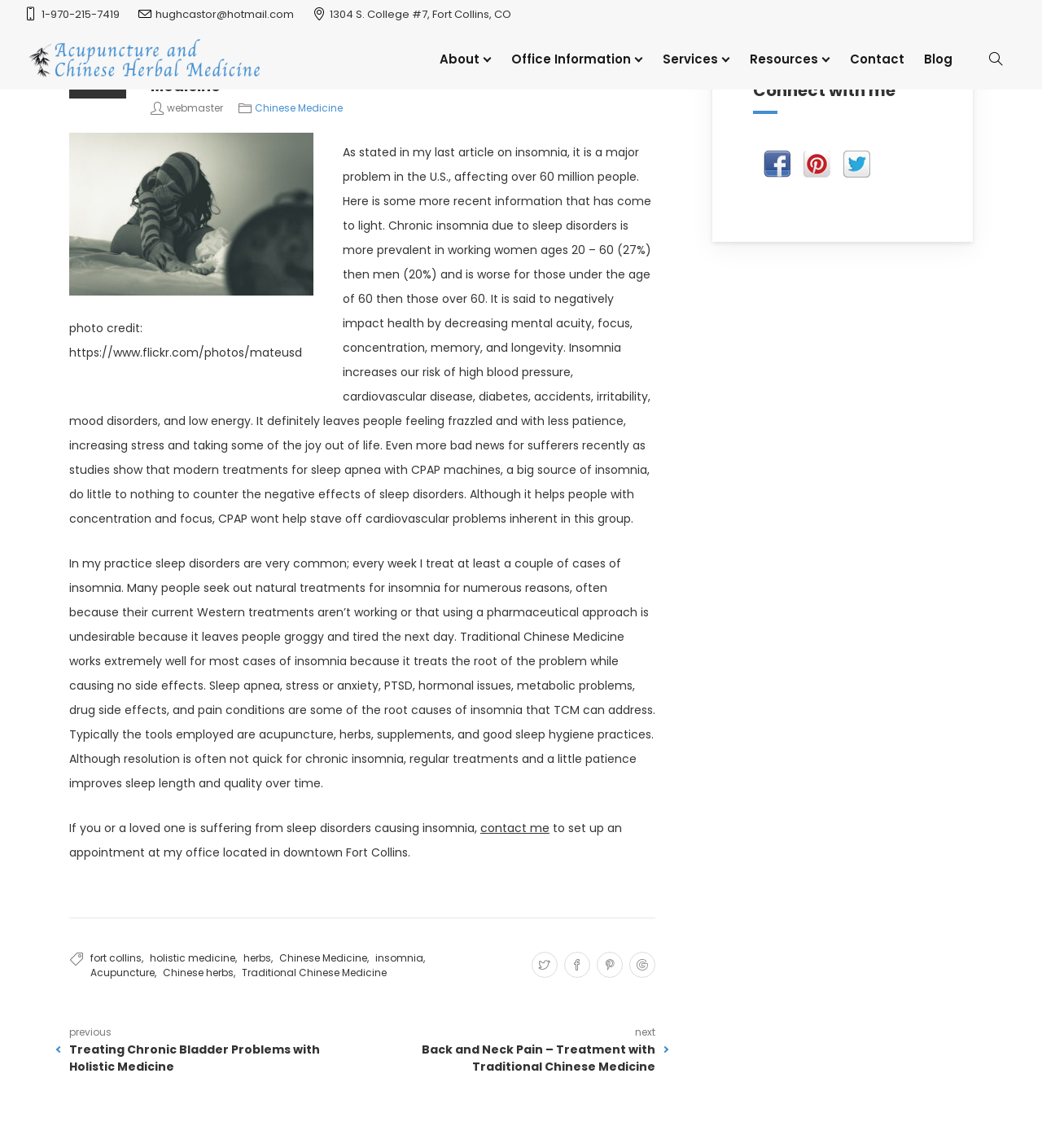What is the location of the office?
Based on the visual content, answer with a single word or a brief phrase.

1304 S. College #7, Fort Collins, CO